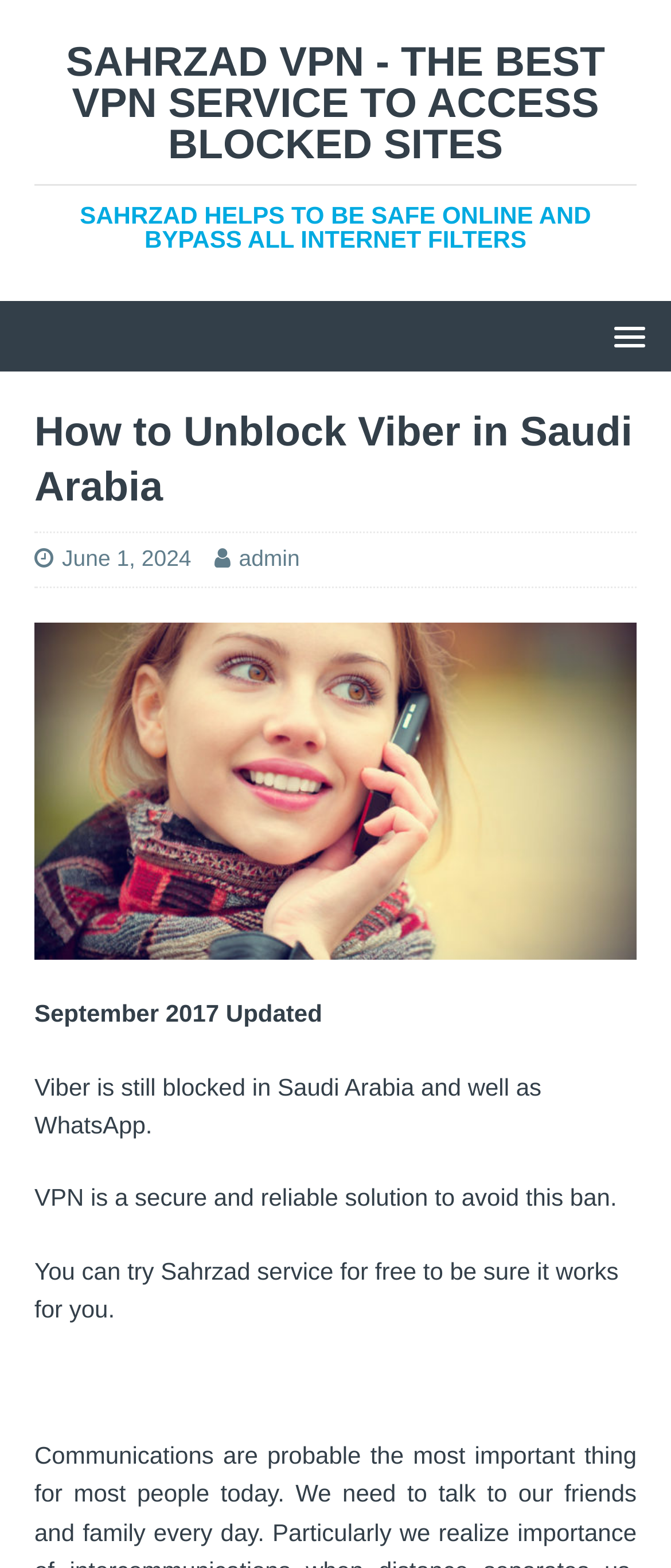What is the primary focus of this webpage?
Using the information from the image, answer the question thoroughly.

Based on the webpage content, the primary focus is on providing a solution to unblock Viber in Saudi Arabia, which is currently blocked along with WhatsApp. The webpage suggests using a VPN service, specifically Sahrzad VPN, to bypass the ban.